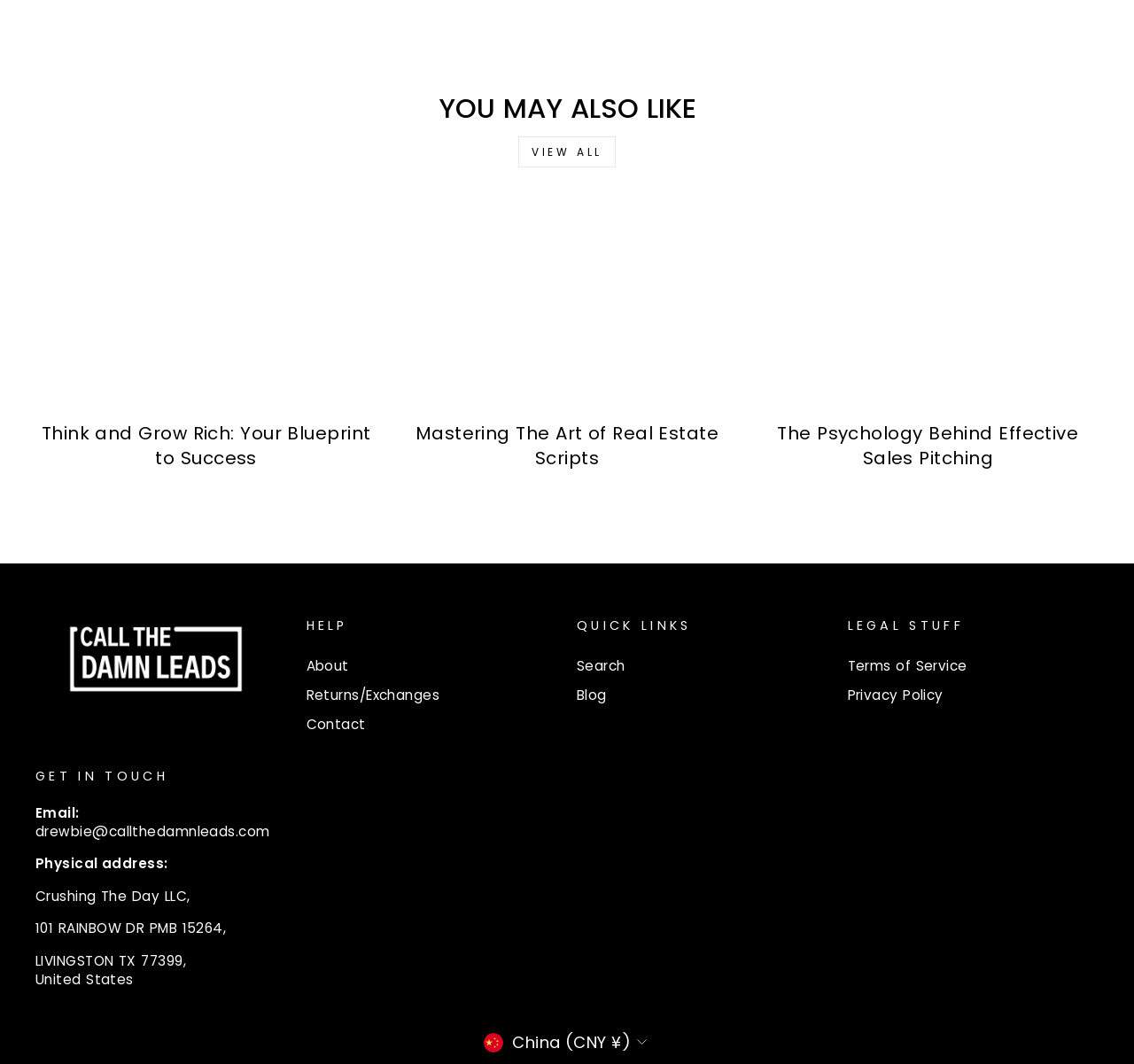Can you give a comprehensive explanation to the question given the content of the image?
What is the default currency selected?

The default currency is selected in the CURRENCY section, which can be identified by the button element with the text content 'China (CNY ¥)' and the expanded attribute set to False.